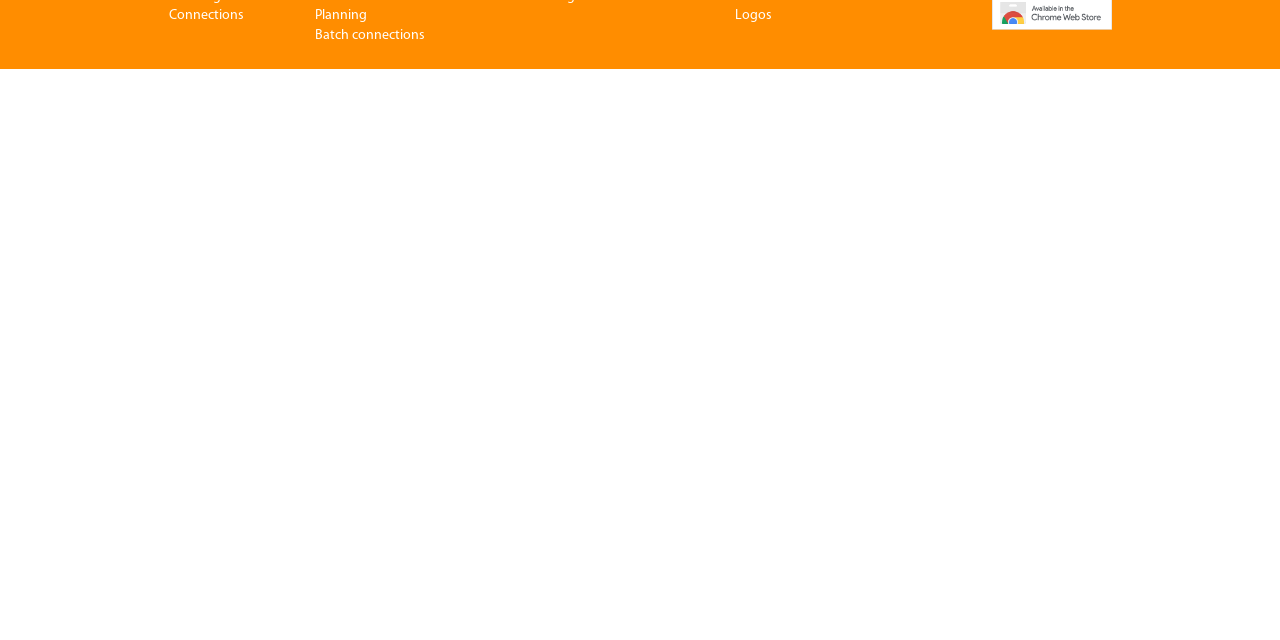Based on the element description Connections, identify the bounding box coordinates for the UI element. The coordinates should be in the format (top-left x, top-left y, bottom-right x, bottom-right y) and within the 0 to 1 range.

[0.132, 0.01, 0.225, 0.04]